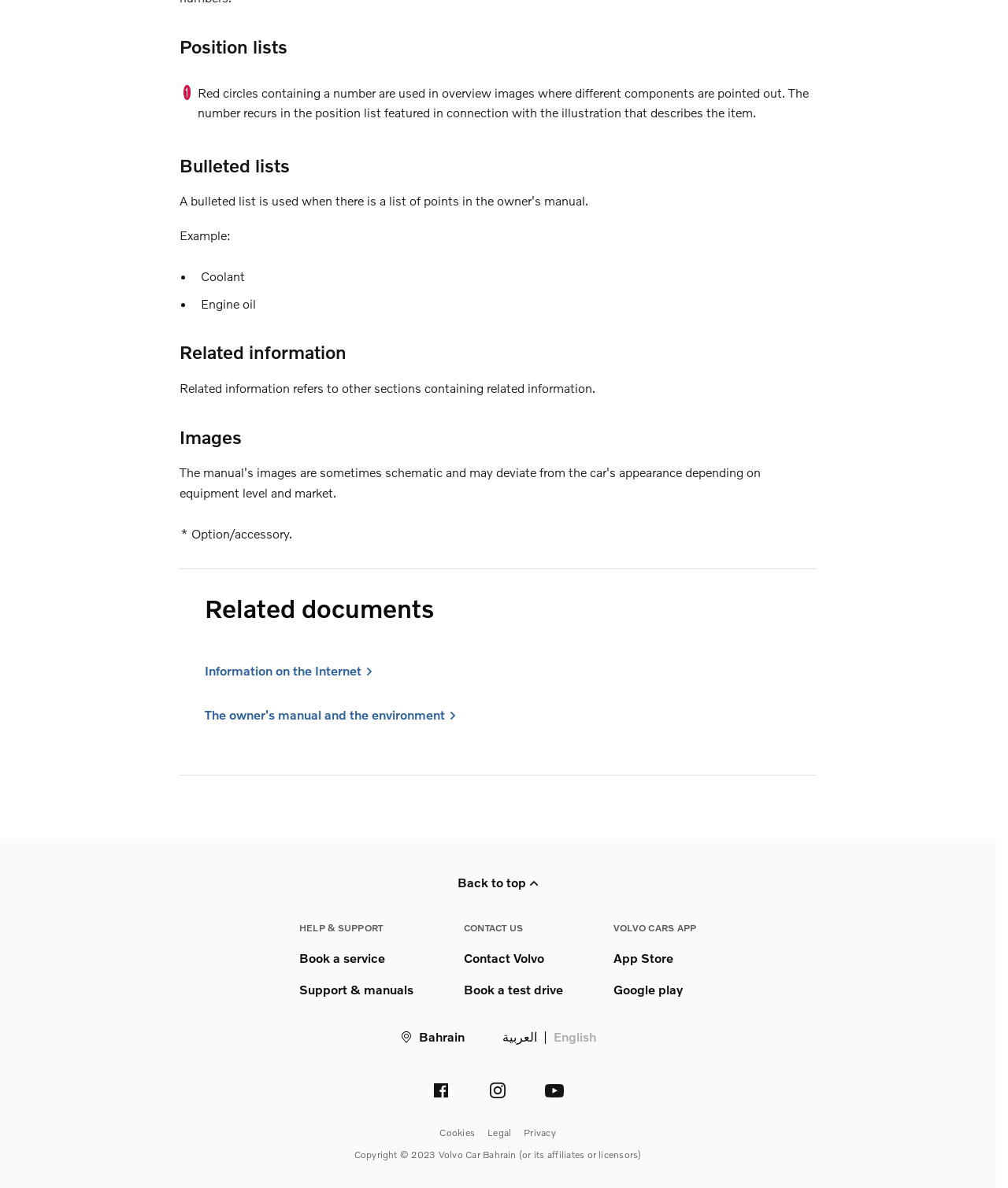Given the element description "Information on the Internet" in the screenshot, predict the bounding box coordinates of that UI element.

[0.203, 0.546, 0.371, 0.583]